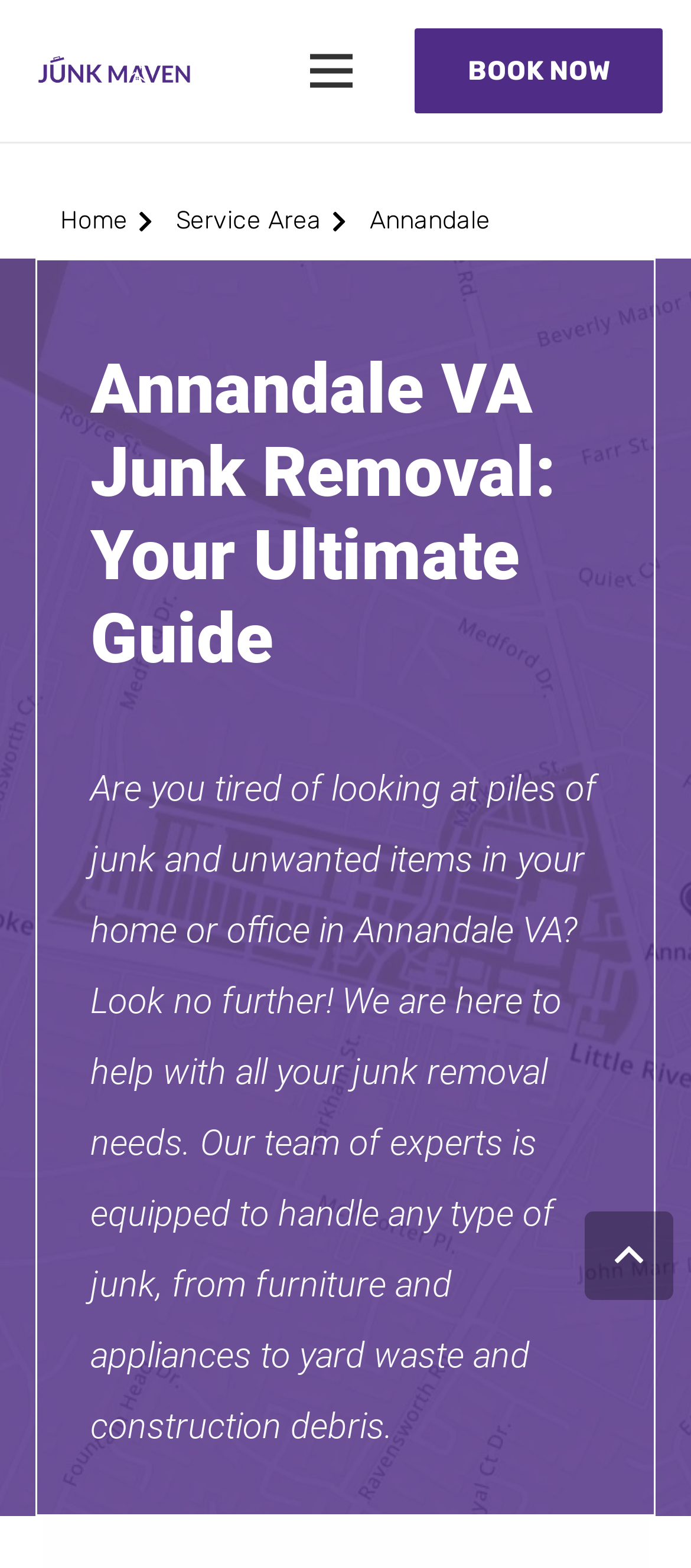Determine the main text heading of the webpage and provide its content.

Why Choose Us for Junk Removal in Annandale VA?